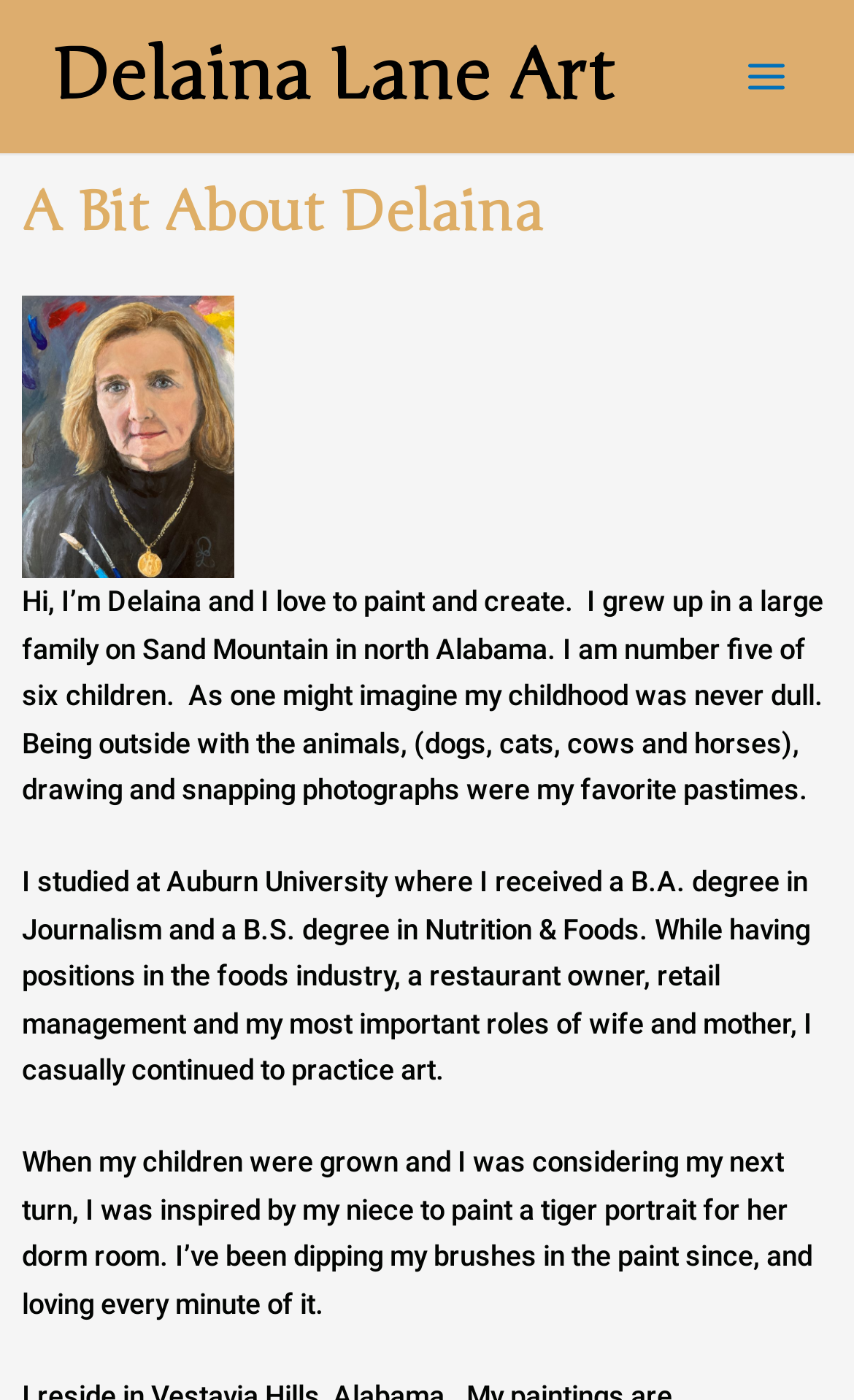Using the provided description: "Main Menu", find the bounding box coordinates of the corresponding UI element. The output should be four float numbers between 0 and 1, in the format [left, top, right, bottom].

[0.847, 0.024, 0.949, 0.086]